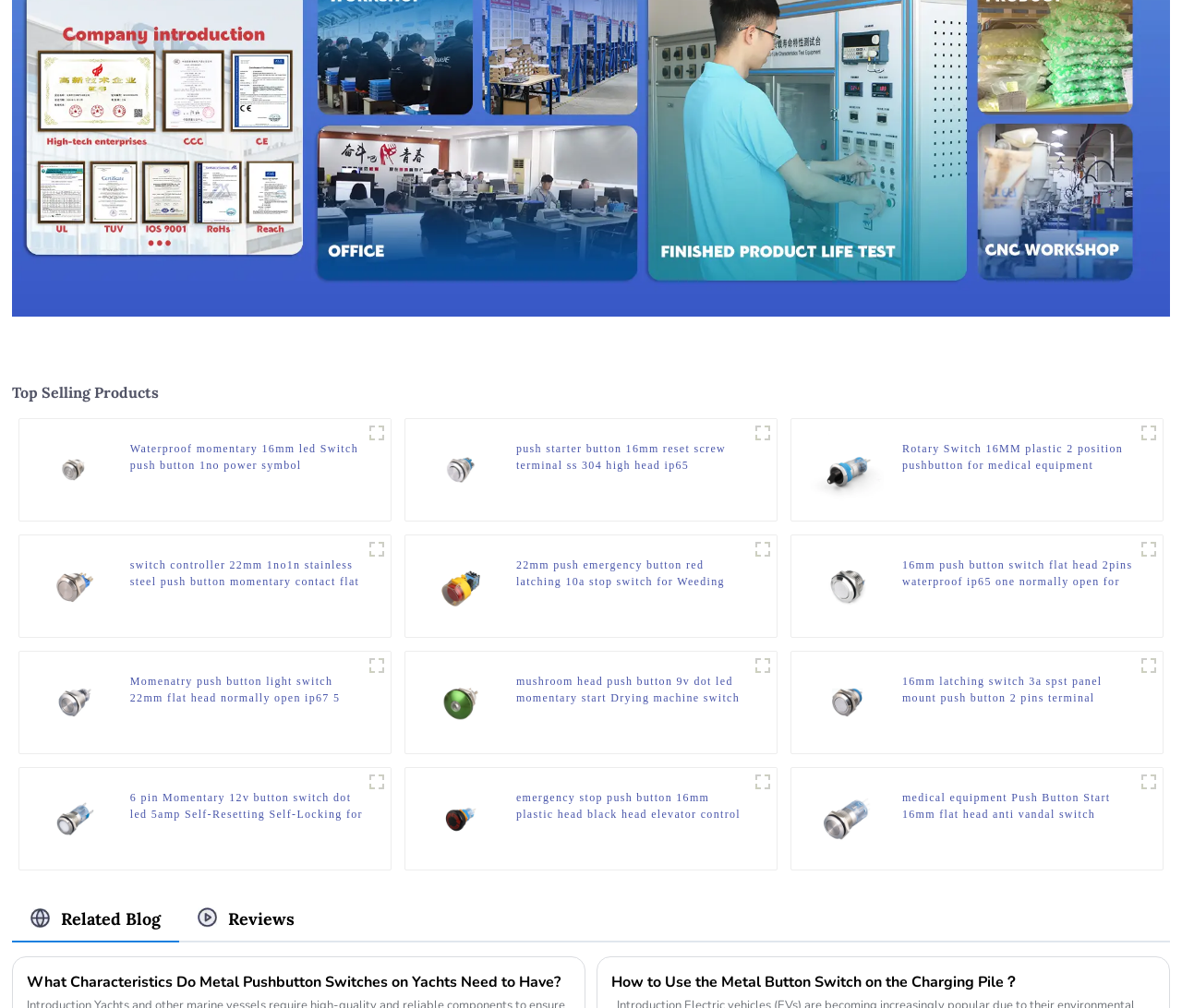What is the product name of the first figure?
Answer with a single word or short phrase according to what you see in the image.

Durable button 16mm switch 1no